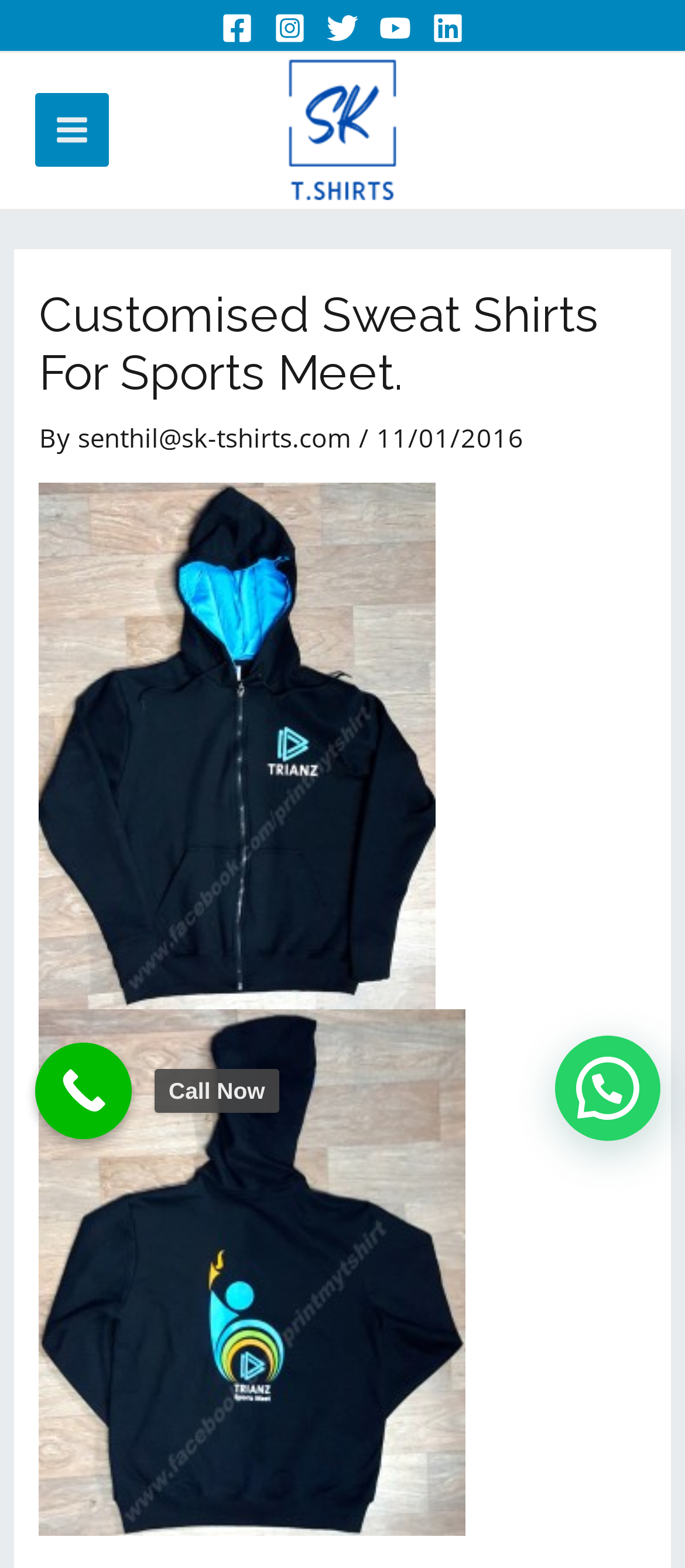Find the primary header on the webpage and provide its text.

Customised Sweat Shirts For Sports Meet.